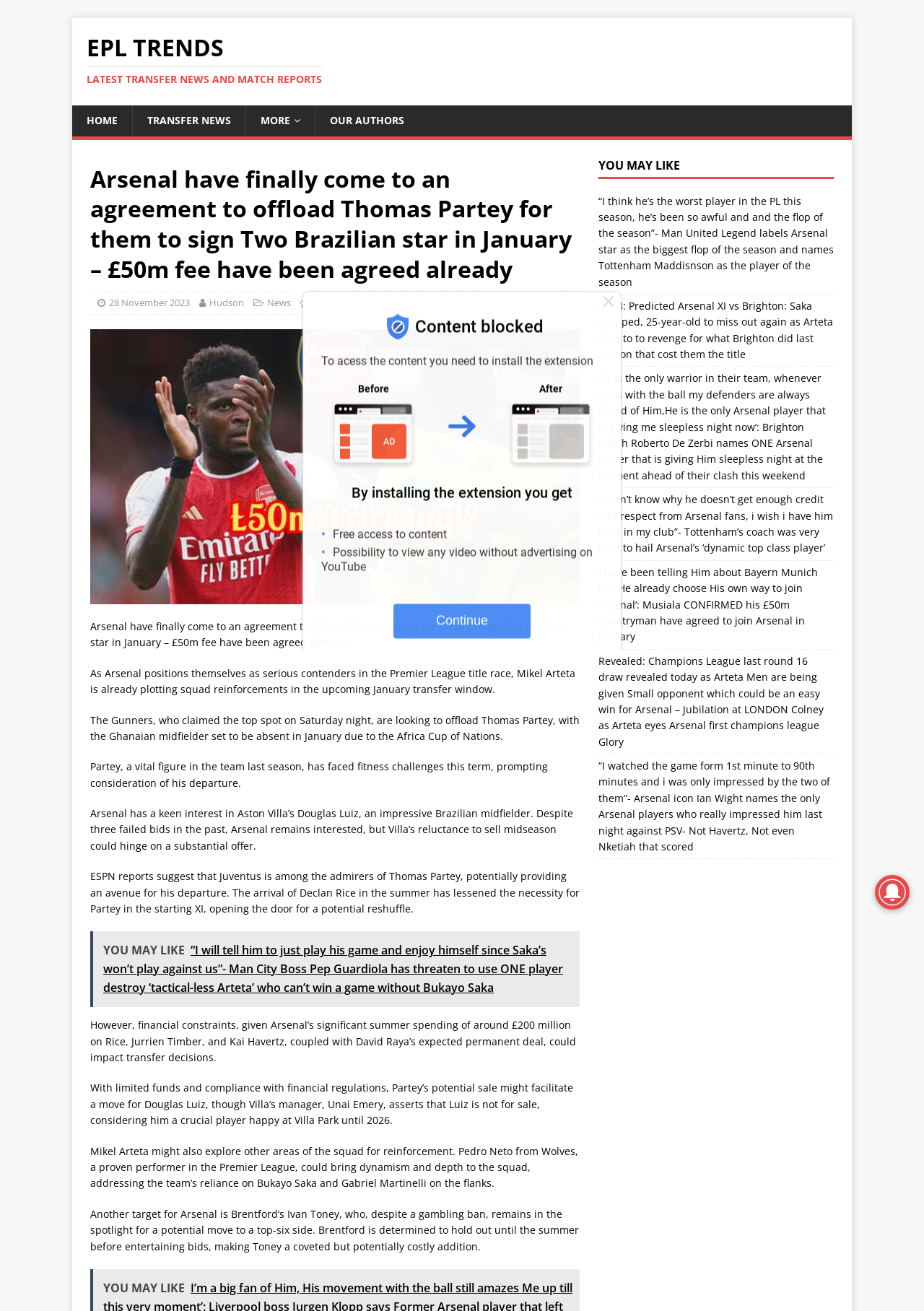Identify the bounding box coordinates of the region that should be clicked to execute the following instruction: "Read the article about Arsenal offloading Thomas Partey".

[0.098, 0.472, 0.614, 0.495]